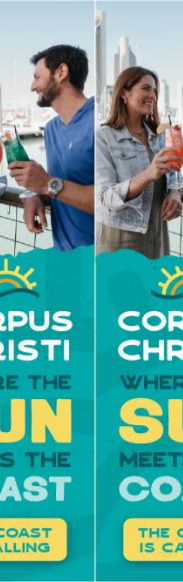What are the two people in the image holding?
Provide a fully detailed and comprehensive answer to the question.

The man on the left is holding a drink, and the woman on the right is also holding a colorful beverage, suggesting a relaxed and casual atmosphere in Corpus Christi.